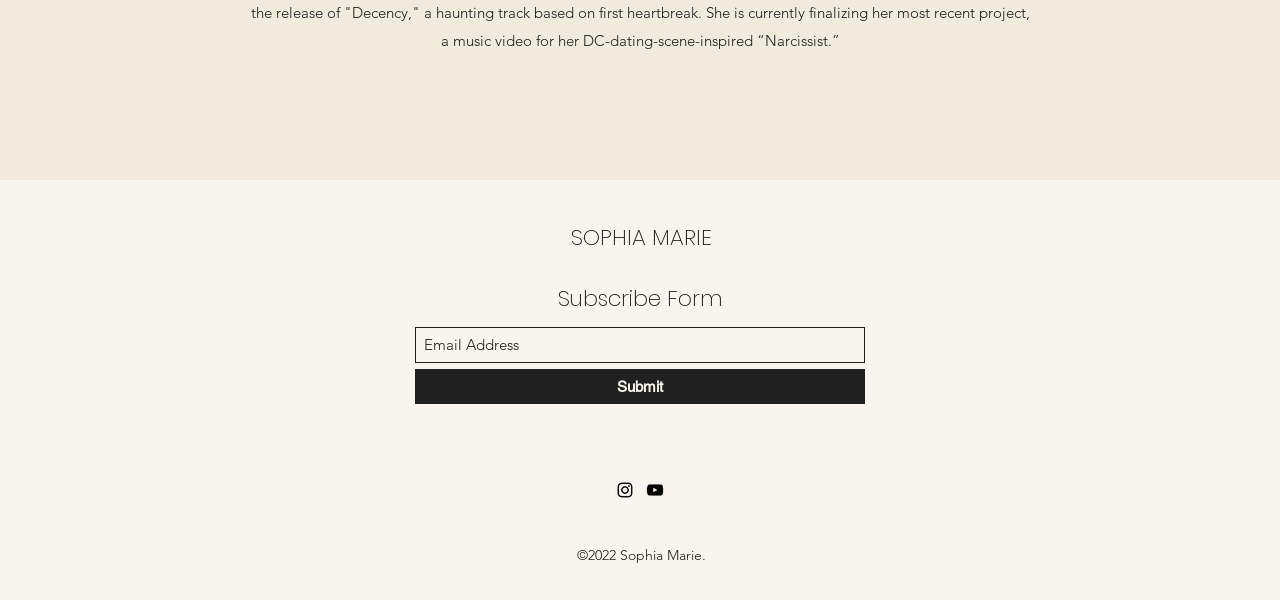Provide the bounding box coordinates of the HTML element described by the text: "aria-label="Email Address" name="email" placeholder="Email Address"".

[0.324, 0.545, 0.676, 0.605]